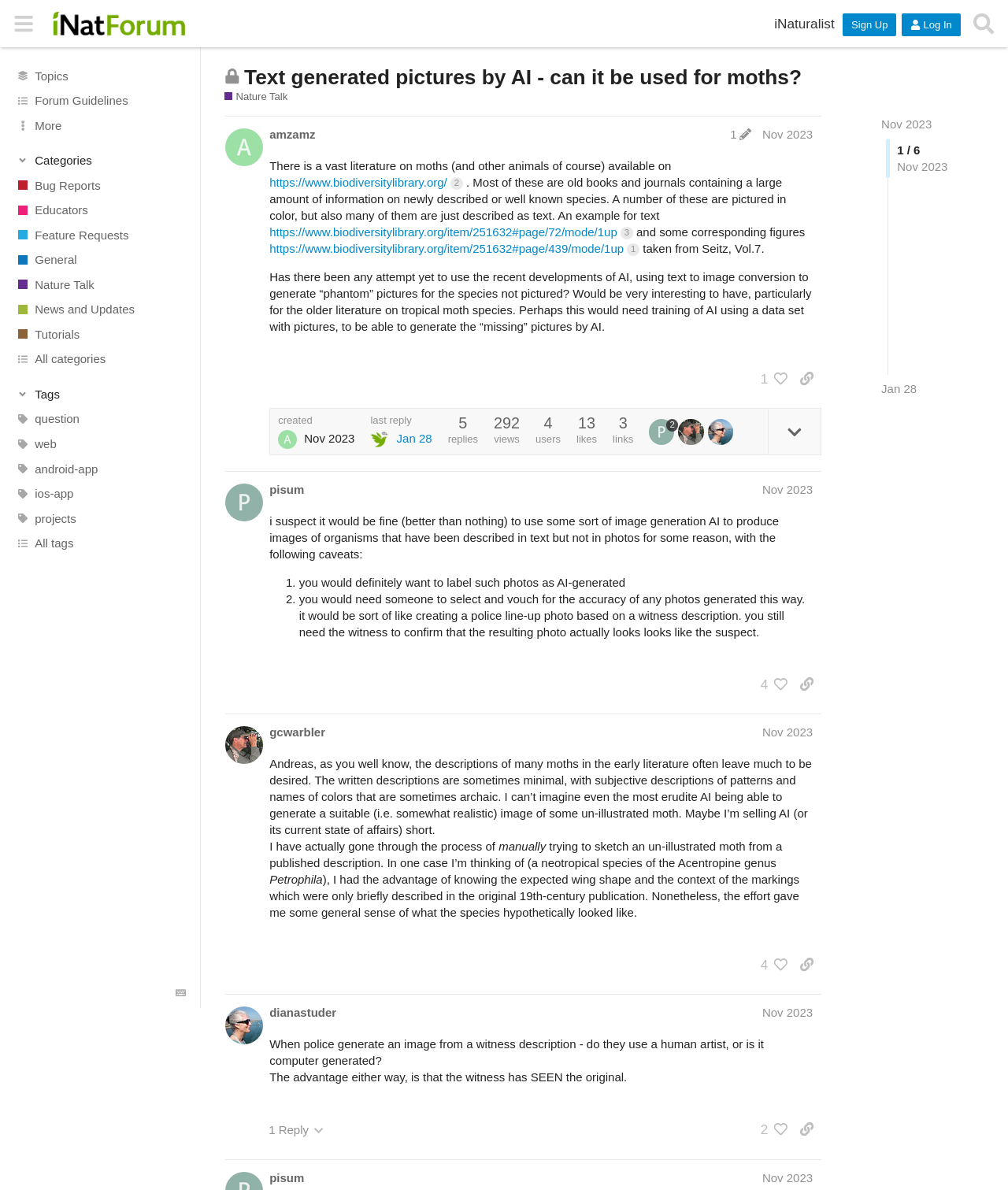Locate the bounding box coordinates of the clickable region to complete the following instruction: "Read the post by 'amzamz'."

[0.224, 0.098, 0.863, 0.396]